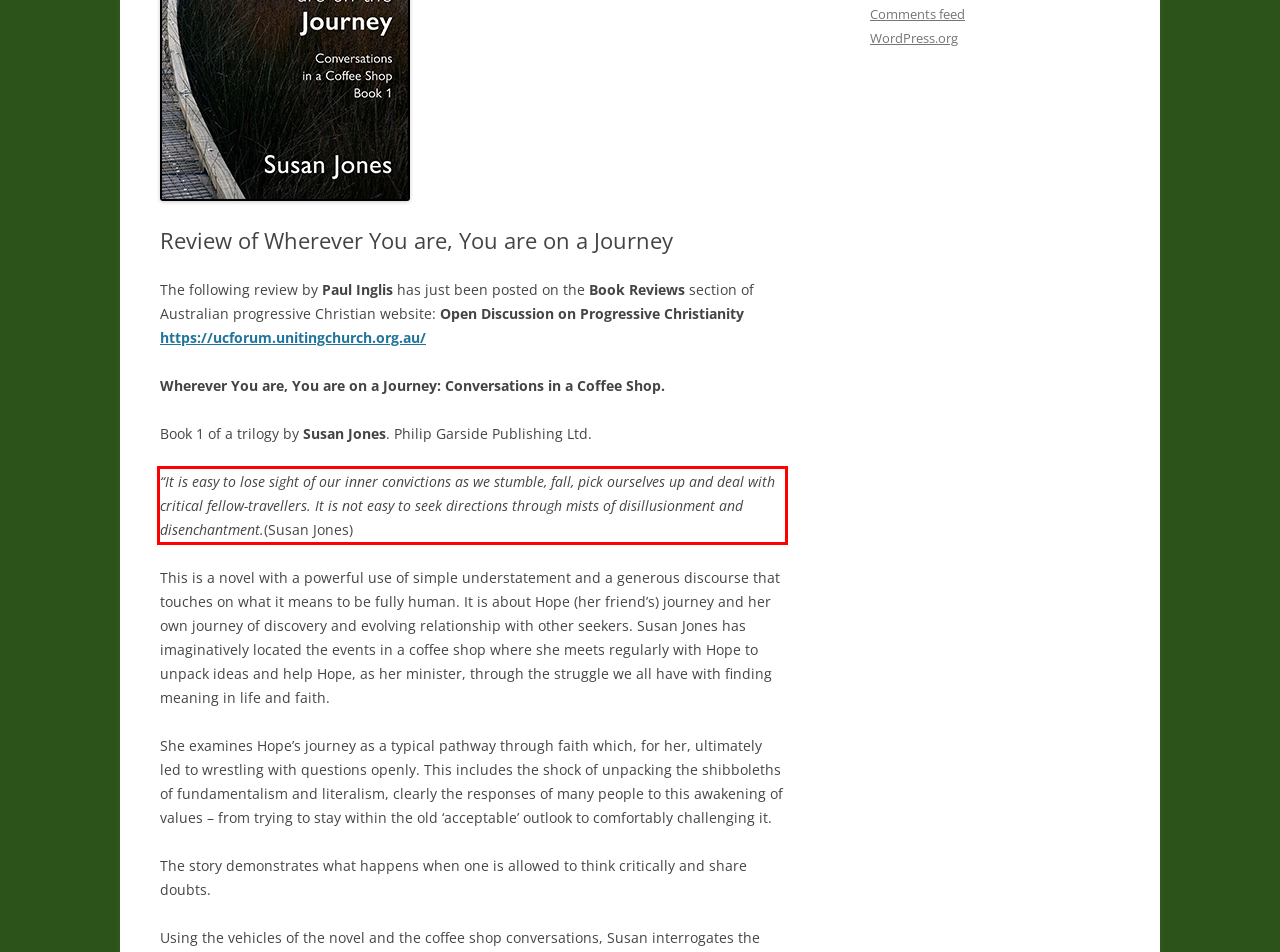Look at the screenshot of the webpage, locate the red rectangle bounding box, and generate the text content that it contains.

“It is easy to lose sight of our inner convictions as we stumble, fall, pick ourselves up and deal with critical fellow-travellers. It is not easy to seek directions through mists of disillusionment and disenchantment.(Susan Jones)